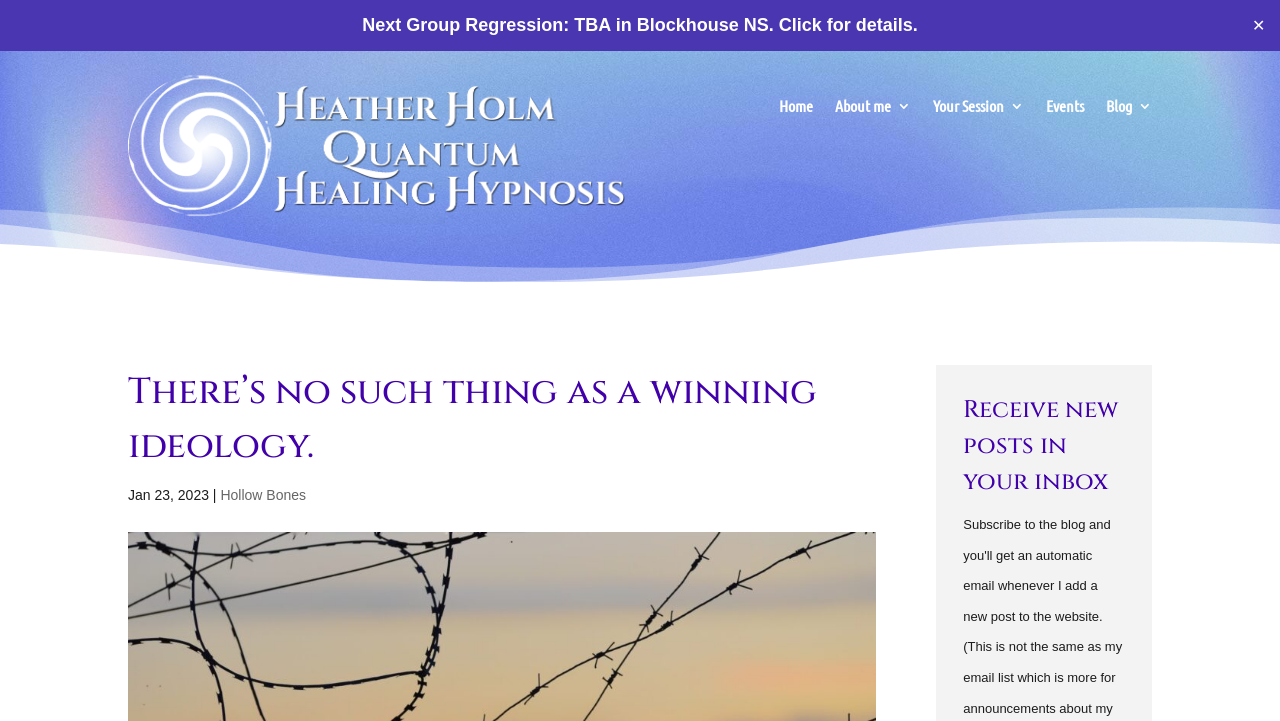Find and specify the bounding box coordinates that correspond to the clickable region for the instruction: "Click the 'Next Group Regression' link".

[0.283, 0.021, 0.717, 0.049]